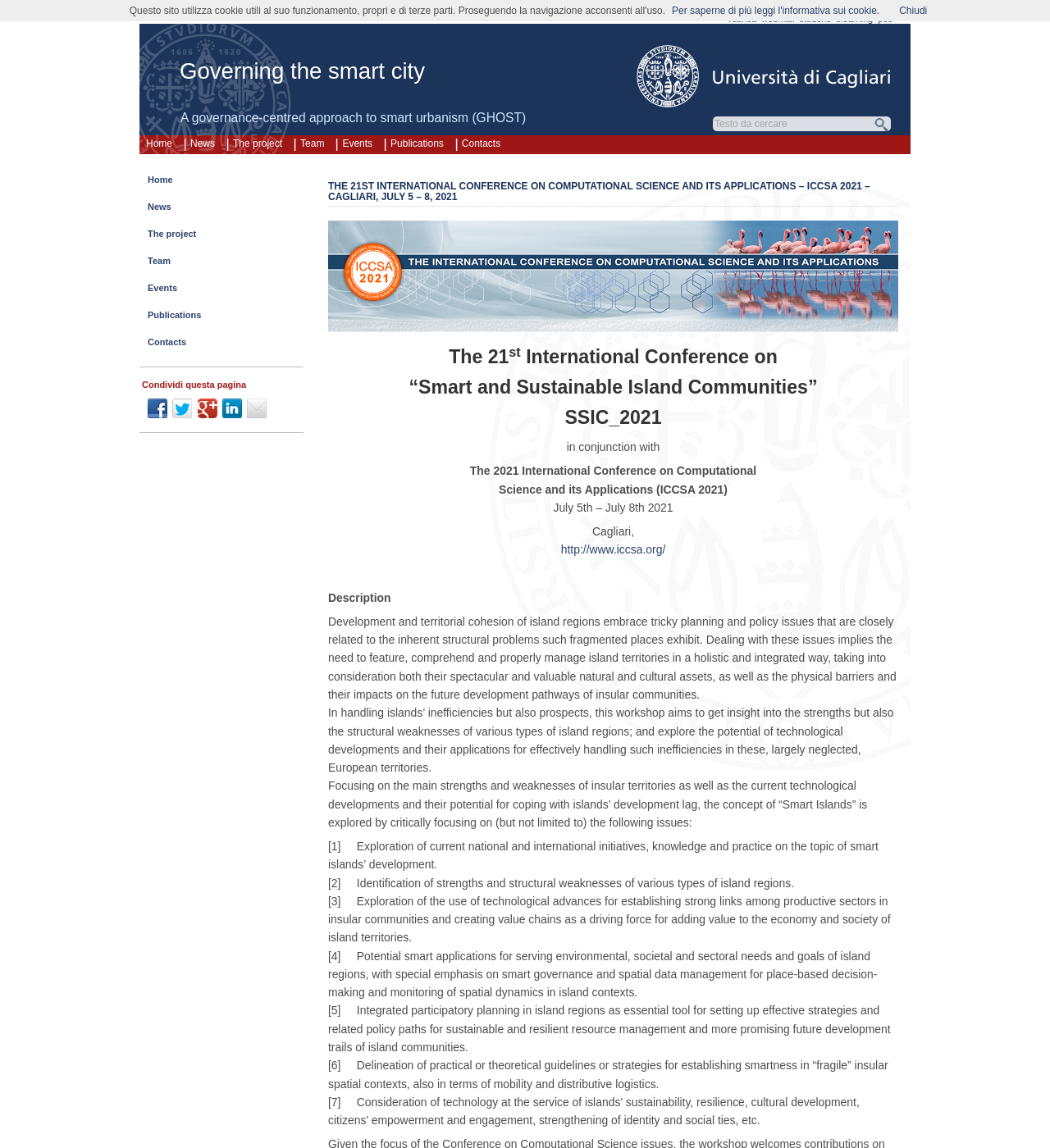Identify the bounding box coordinates of the element that should be clicked to fulfill this task: "Click on the 'Università di Cagliari' link". The coordinates should be provided as four float numbers between 0 and 1, i.e., [left, top, right, bottom].

[0.605, 0.038, 0.851, 0.095]